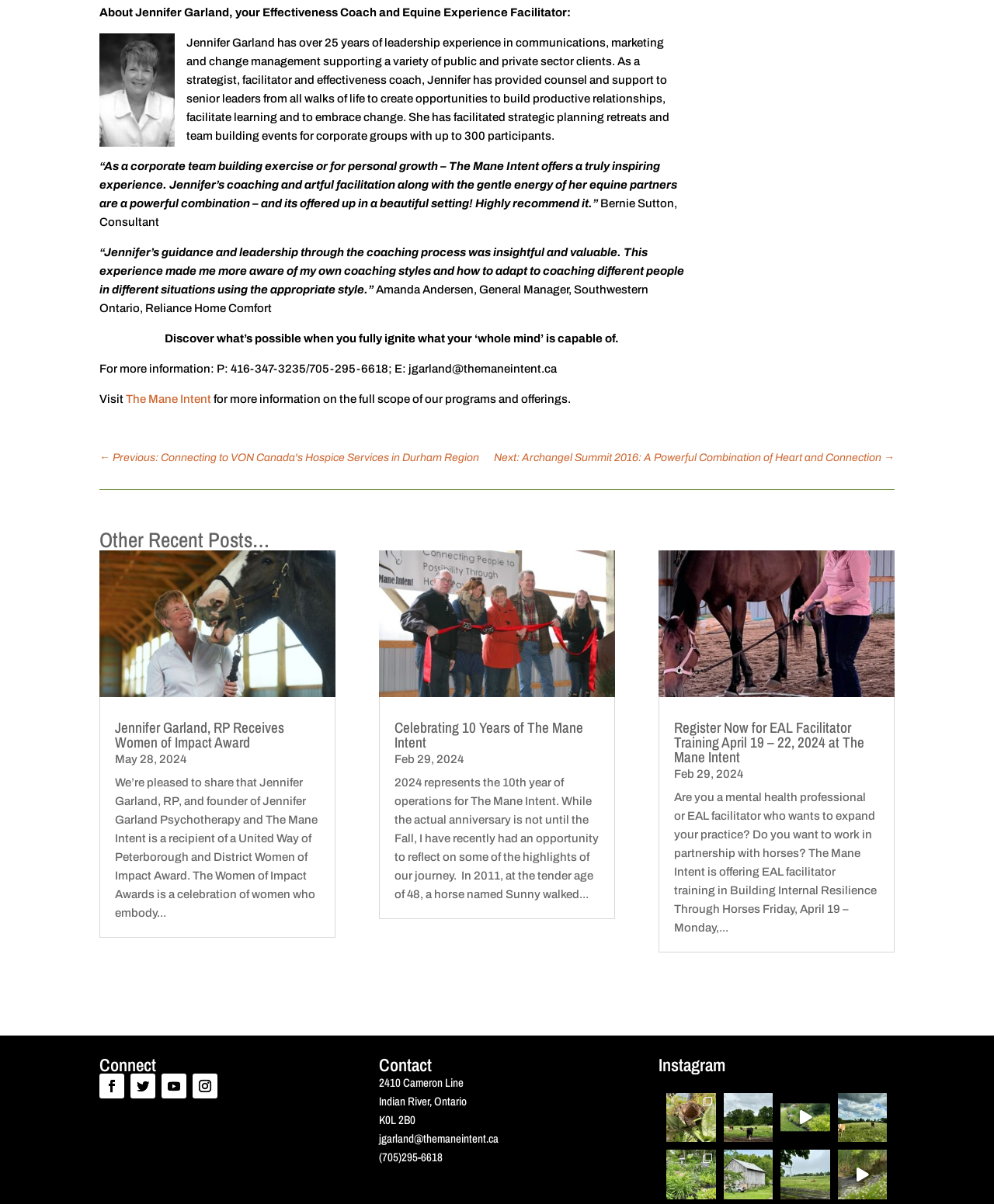Provide the bounding box coordinates of the HTML element described by the text: "Follow".

[0.131, 0.892, 0.156, 0.912]